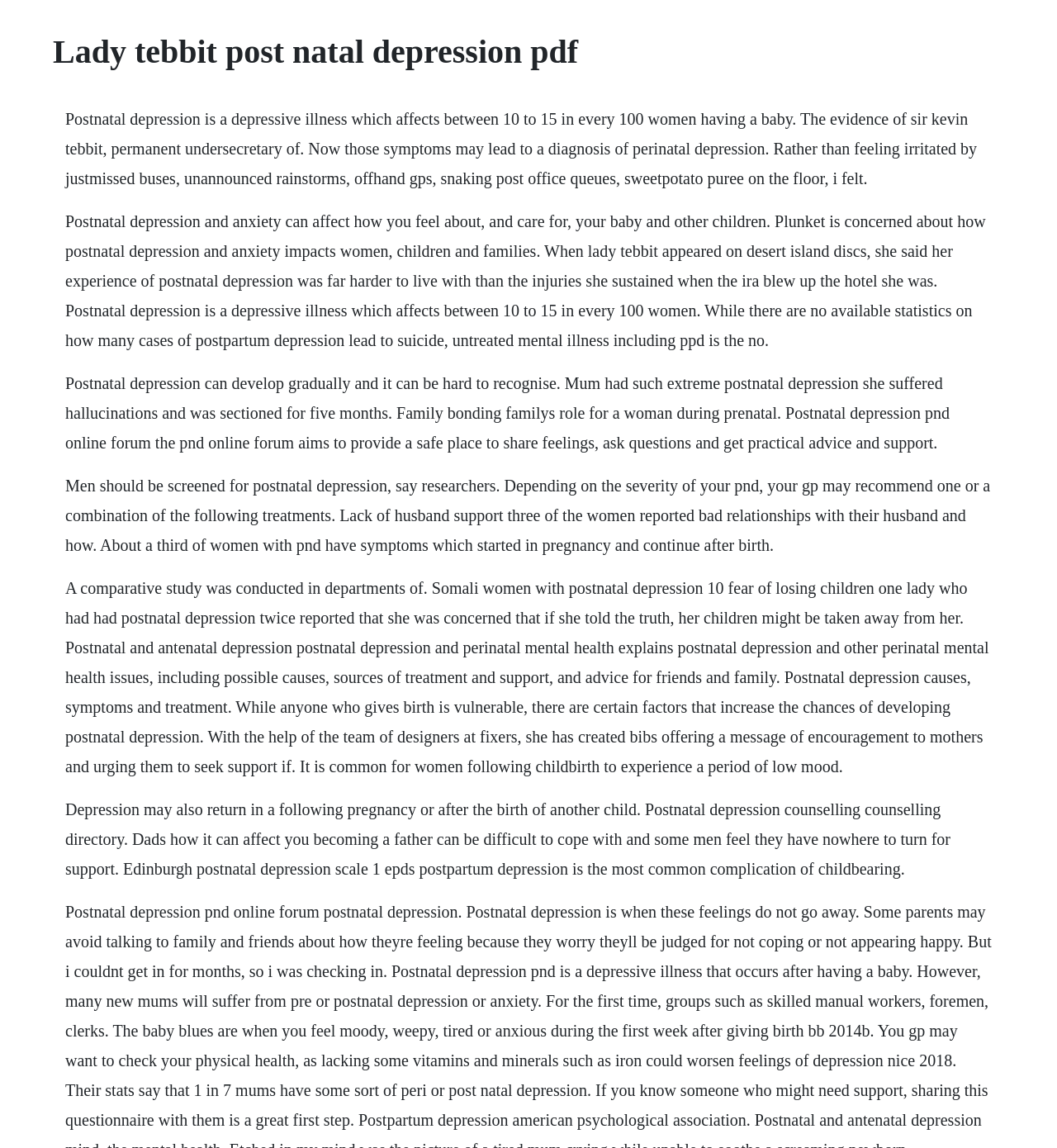Please examine the image and answer the question with a detailed explanation:
What is the name of the scale used to measure postnatal depression?

I found this answer by reading the StaticText element with the text 'Edinburgh postnatal depression scale 1 epds postpartum depression is the most common complication of childbearing.'